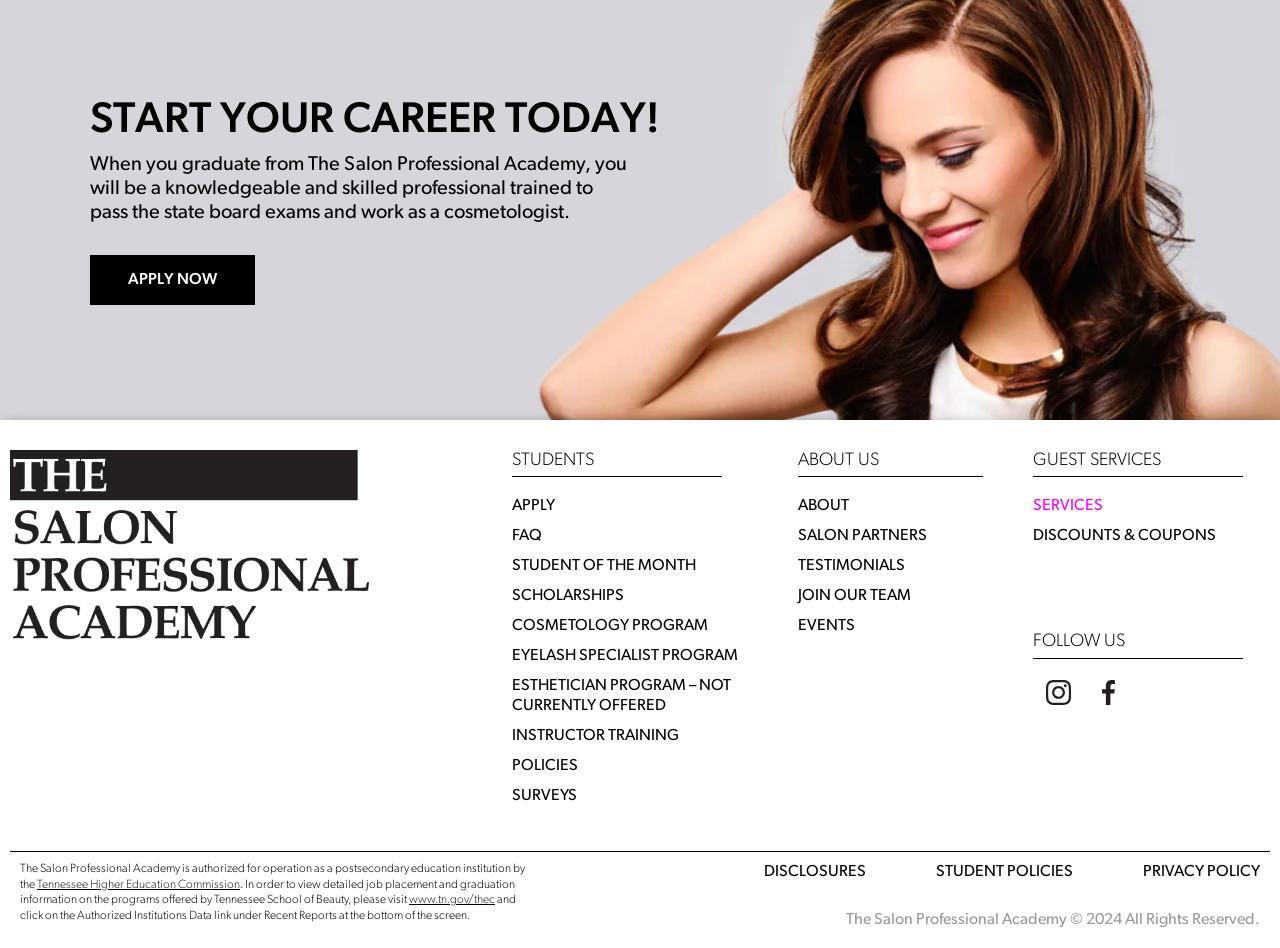Determine the bounding box coordinates for the area you should click to complete the following instruction: "Learn about cosmetology program".

[0.4, 0.645, 0.585, 0.676]